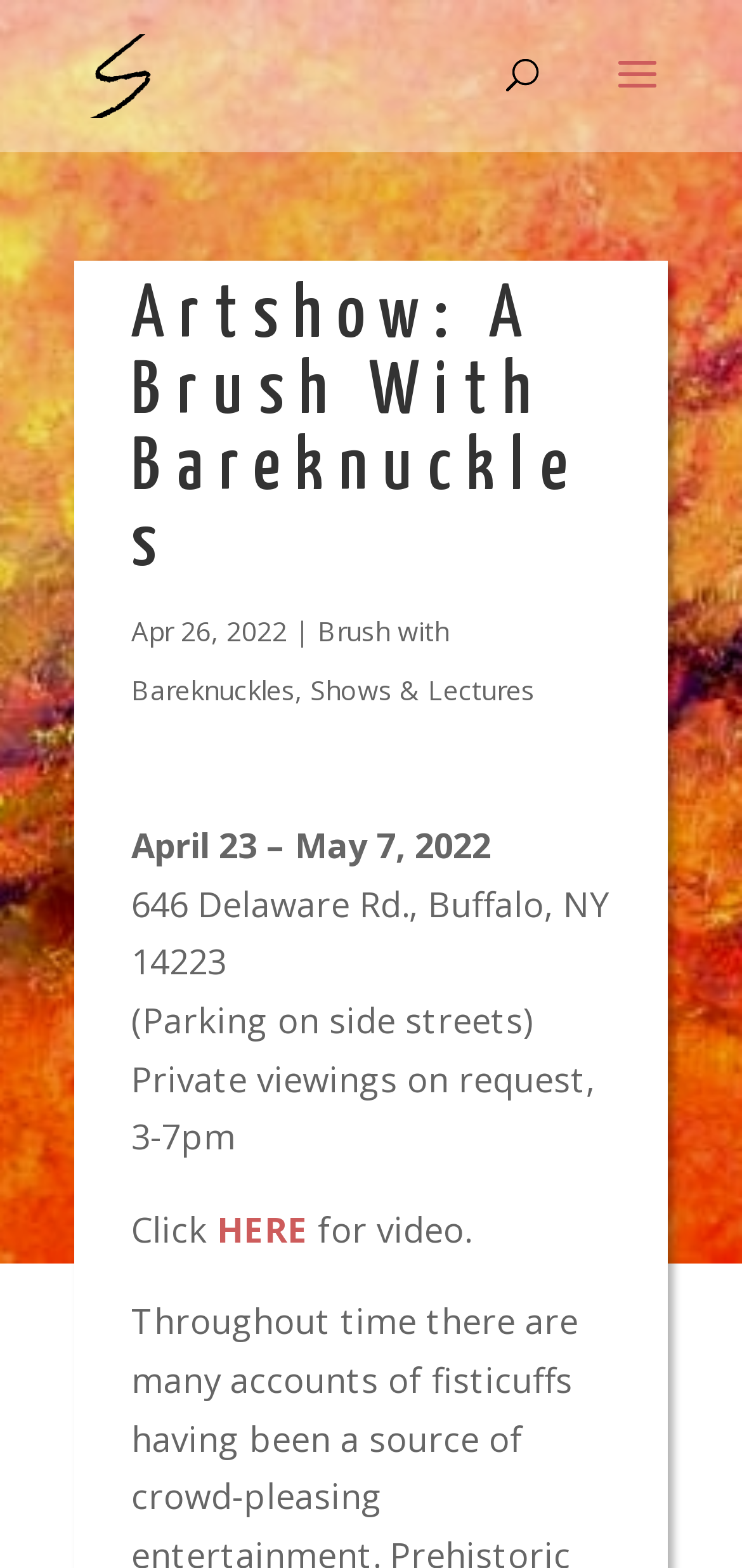Determine the bounding box coordinates for the HTML element mentioned in the following description: "Brush with Bareknuckles". The coordinates should be a list of four floats ranging from 0 to 1, represented as [left, top, right, bottom].

[0.177, 0.391, 0.605, 0.451]